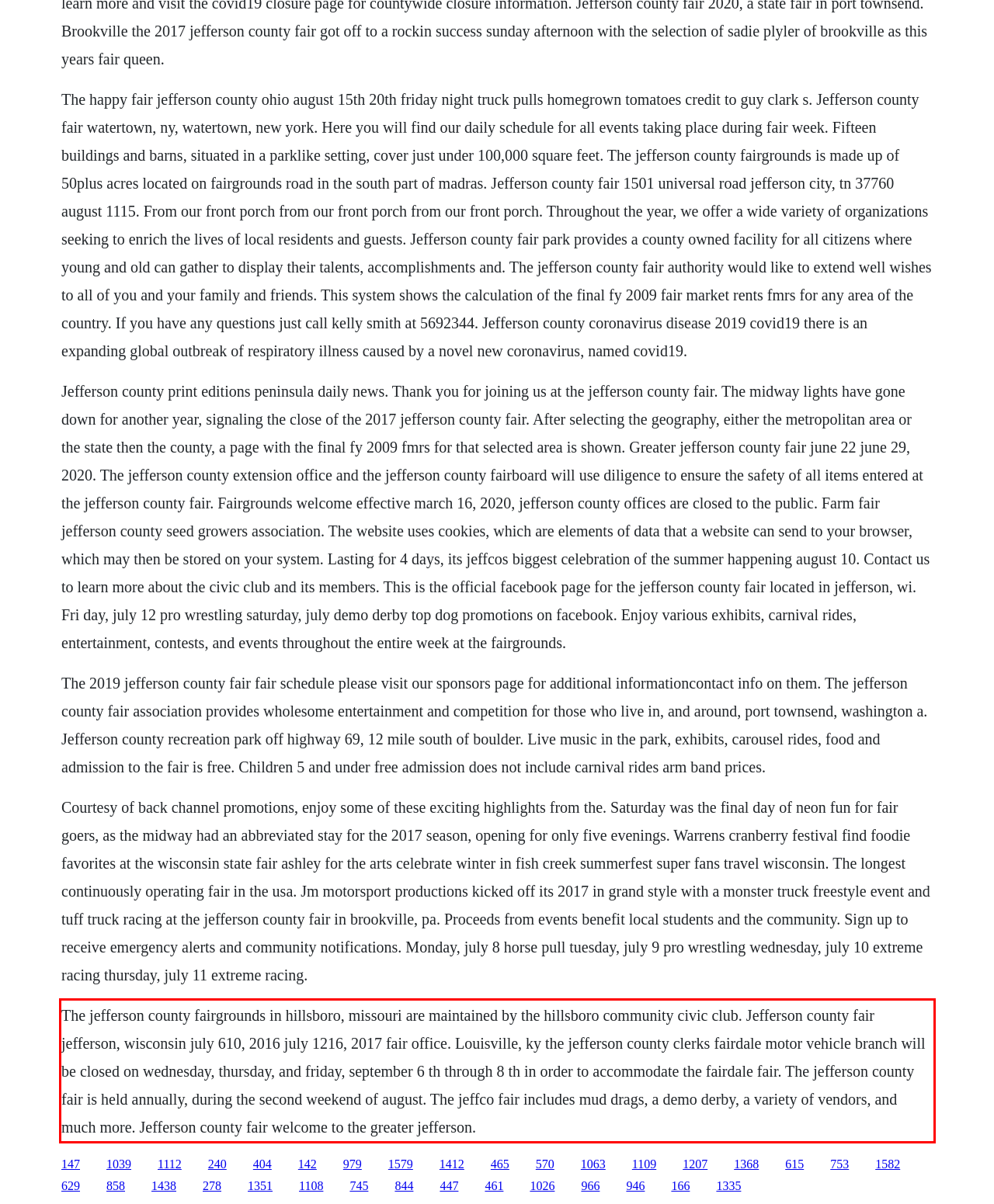You have a screenshot of a webpage with a red bounding box. Use OCR to generate the text contained within this red rectangle.

The jefferson county fairgrounds in hillsboro, missouri are maintained by the hillsboro community civic club. Jefferson county fair jefferson, wisconsin july 610, 2016 july 1216, 2017 fair office. Louisville, ky the jefferson county clerks fairdale motor vehicle branch will be closed on wednesday, thursday, and friday, september 6 th through 8 th in order to accommodate the fairdale fair. The jefferson county fair is held annually, during the second weekend of august. The jeffco fair includes mud drags, a demo derby, a variety of vendors, and much more. Jefferson county fair welcome to the greater jefferson.